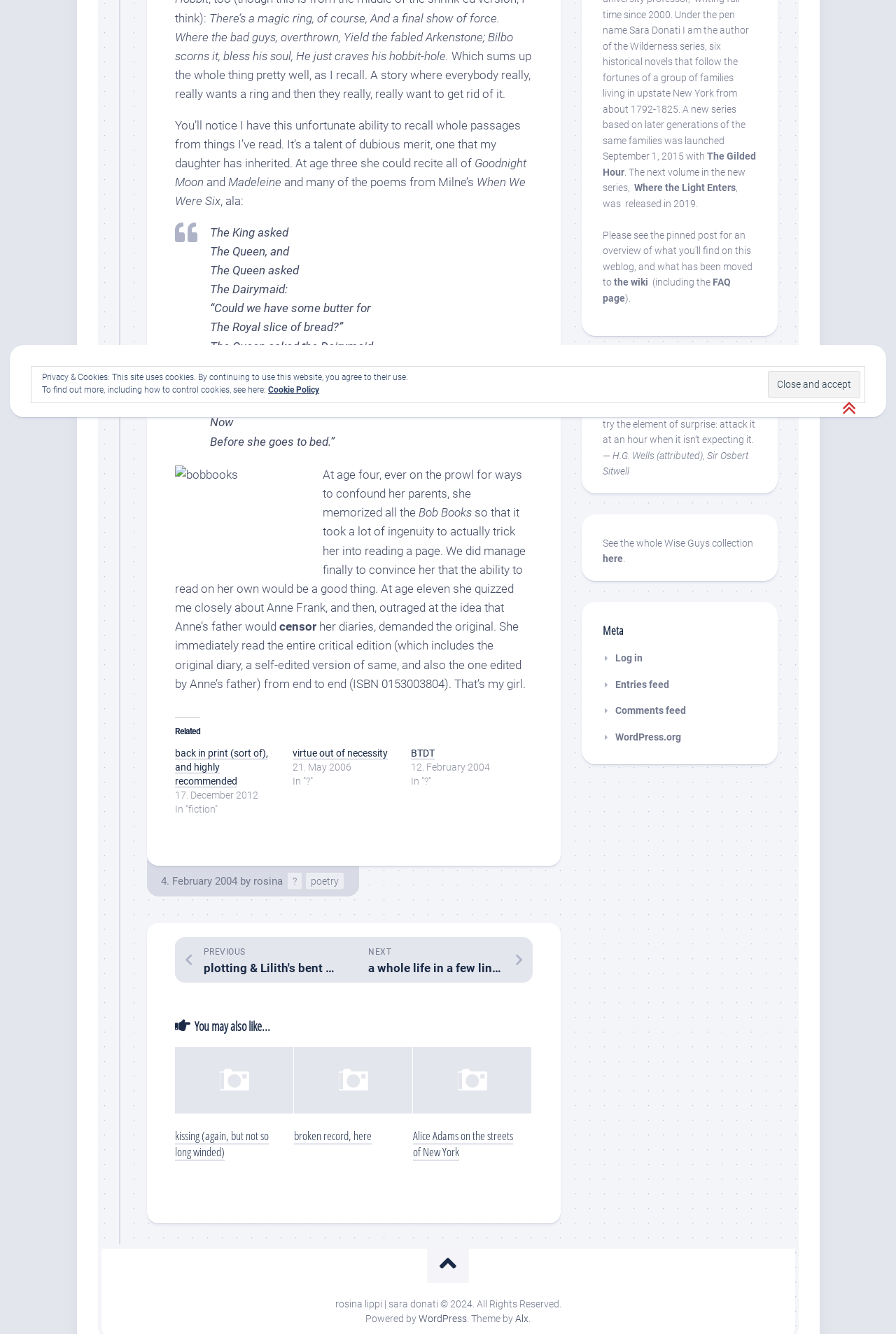Predict the bounding box of the UI element that fits this description: "?".

[0.321, 0.654, 0.336, 0.667]